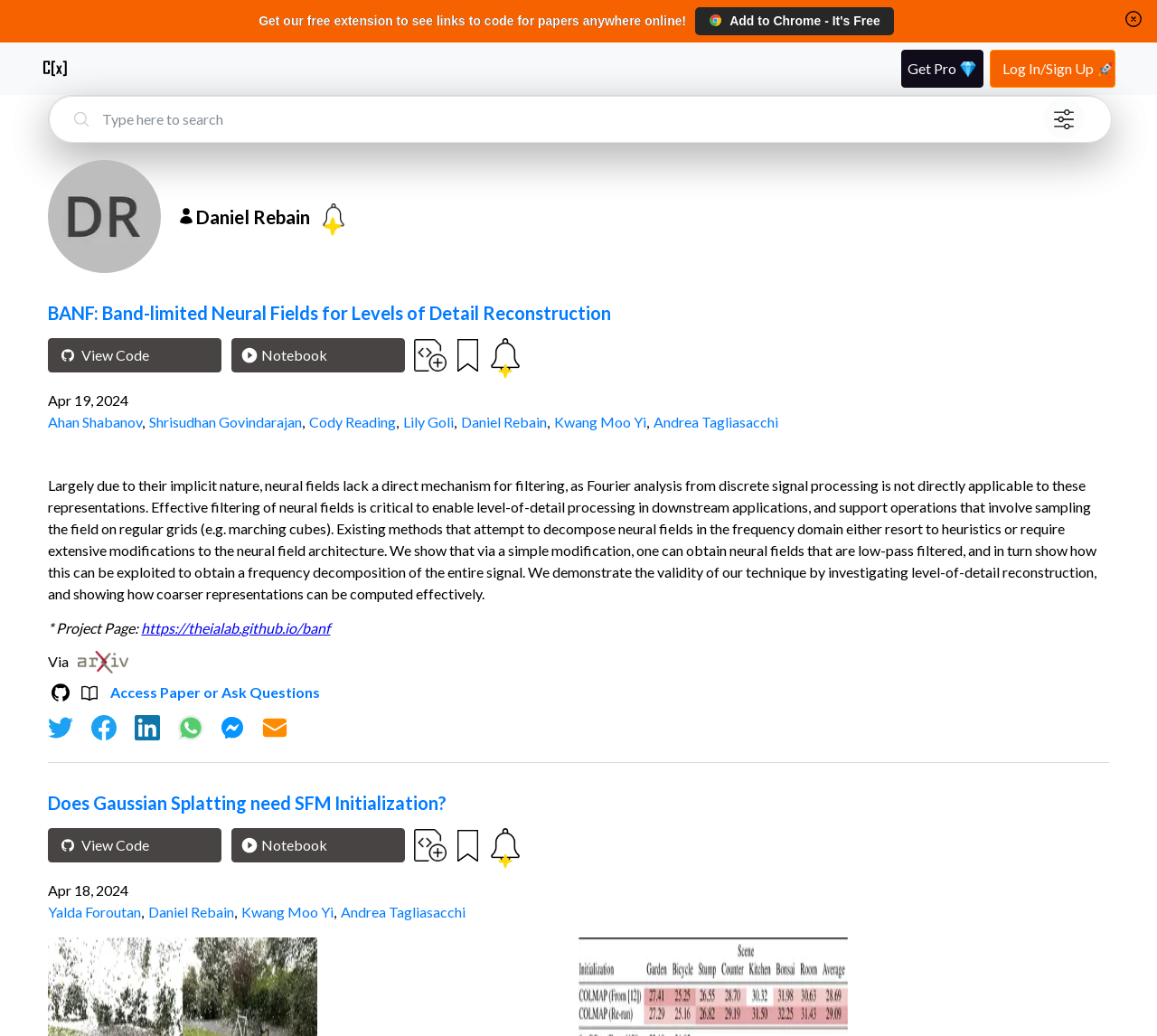Describe all the key features of the webpage in detail.

This webpage is about Daniel Rebain's papers and open-source code. At the top, there is a promotion to get a free extension to see links to code for papers anywhere online, accompanied by a Chrome logo. On the top-right corner, there are navigation buttons, including "Home", "Log In/Sign Up", and a search bar.

Below the navigation bar, there is a profile picture of Daniel Rebain, followed by his name in a heading. On the same line, there is an "Alert button" with an image. 

The main content of the page is divided into sections, each representing a research paper. The first section is about "BANF: Band-limited Neural Fields for Levels of Detail Reconstruction". It includes a heading, a link to view the code on Github, a "Play Icon" to open a notebook, an "Add code" button, and a "Bookmark button". Below these buttons, there is a paragraph of text describing the paper, followed by a list of authors, including Ahan Shabanov, Shrisudhan Govindarajan, Cody Reading, Lily Goli, Daniel Rebain, Kwang Moo Yi, and Andrea Tagliasacchi.

The second section is about "Does Gaussian Splatting need SFM Initialization?". It has a similar layout to the first section, with a heading, a link to view the code on Github, a "Play Icon" to open a notebook, an "Add code" button, and a "Bookmark button". Below these buttons, there is a paragraph of text describing the paper, followed by a list of authors, including Yalda Foroutan, Daniel Rebain, Kwang Moo Yi, and Andrea Tagliasacchi.

At the bottom of the page, there are social media links, including Twitter, Facebook, Linkedin, Whatsapp, and Messenger, as well as a "Share via Email" button.